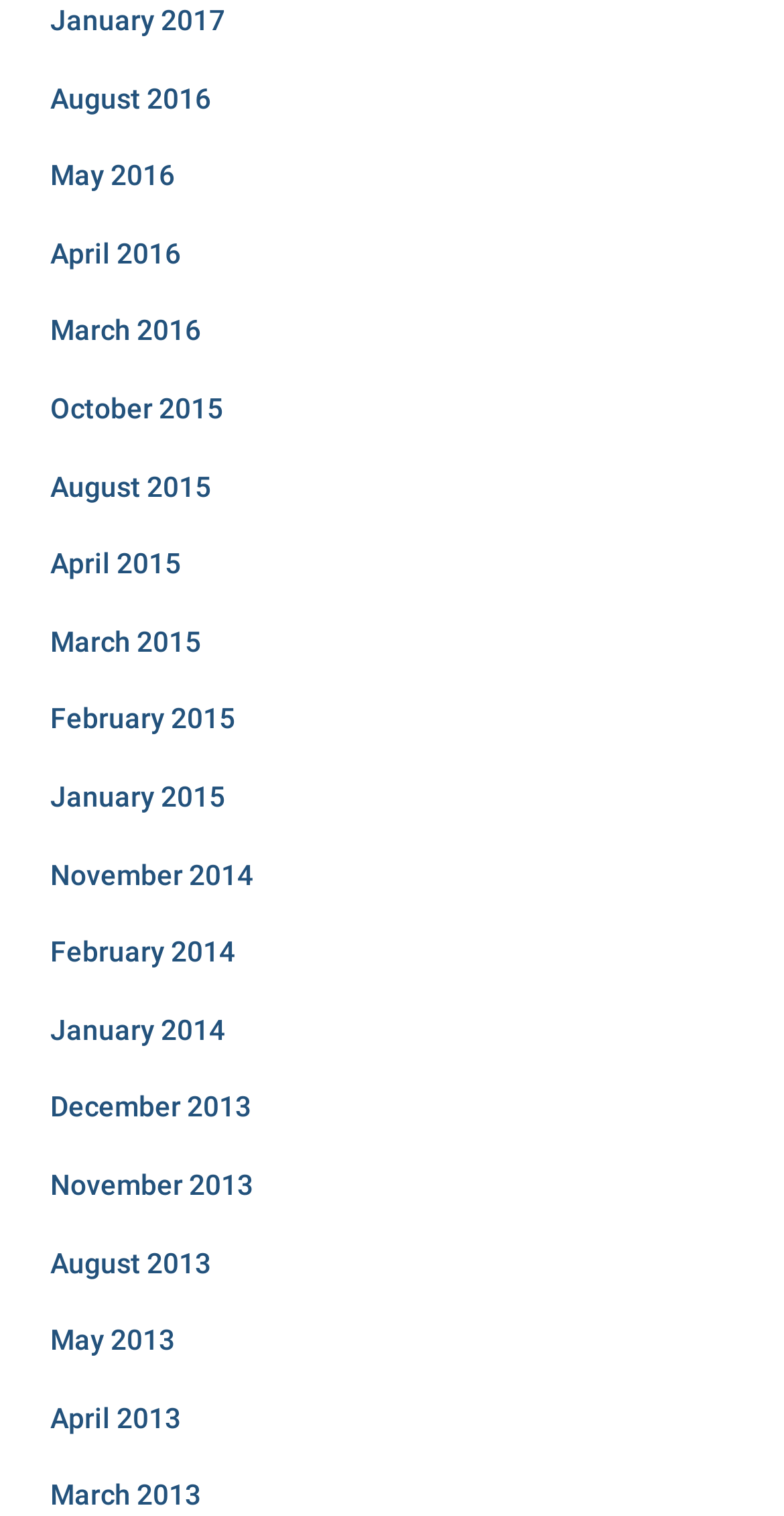Locate the bounding box coordinates of the clickable region necessary to complete the following instruction: "view March 2016". Provide the coordinates in the format of four float numbers between 0 and 1, i.e., [left, top, right, bottom].

[0.064, 0.208, 0.256, 0.229]